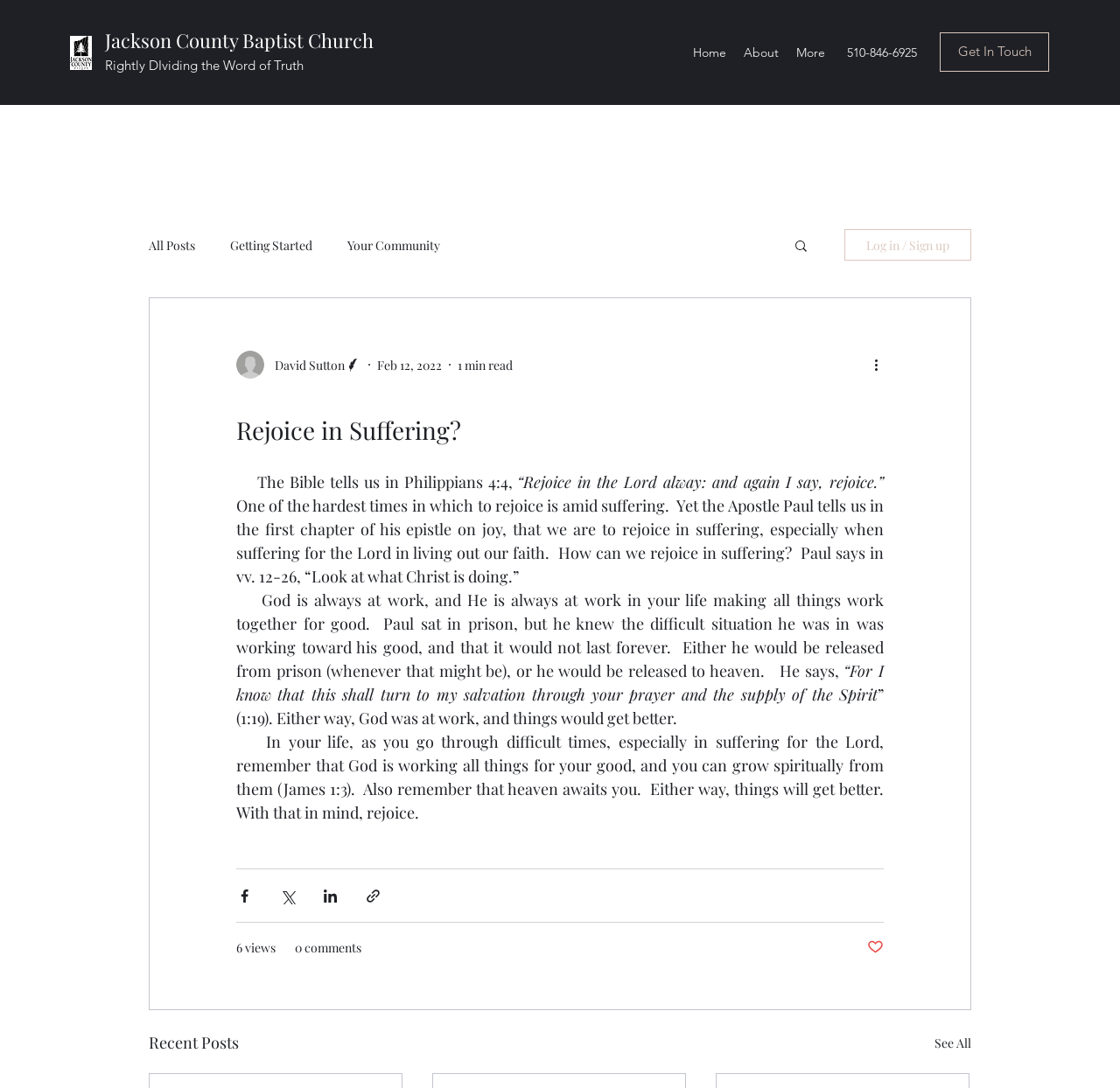Identify the bounding box coordinates of the clickable region required to complete the instruction: "Read more posts". The coordinates should be given as four float numbers within the range of 0 and 1, i.e., [left, top, right, bottom].

[0.834, 0.947, 0.867, 0.97]